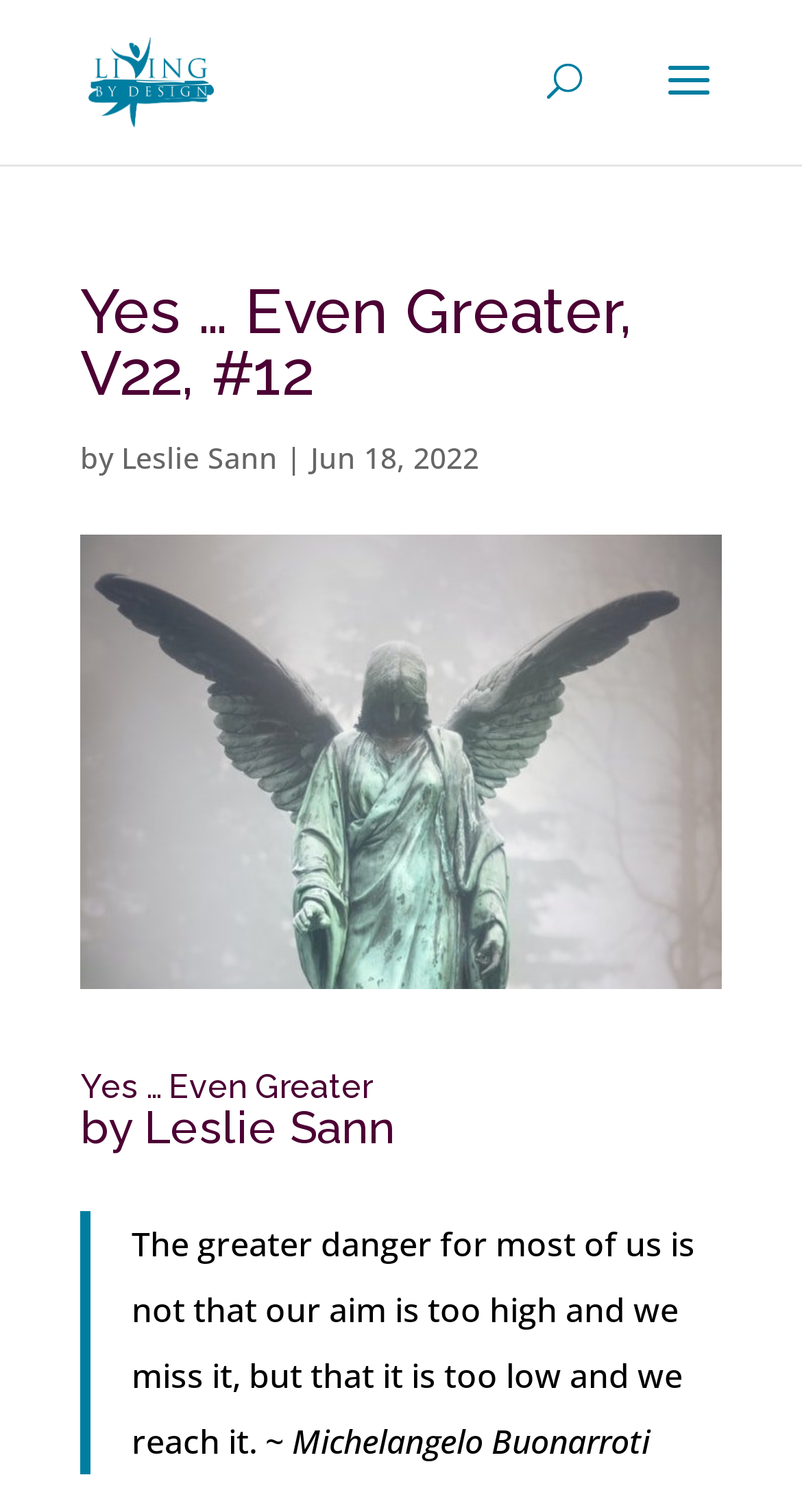Extract the main heading from the webpage content.

Yes … Even Greater, V22, #12